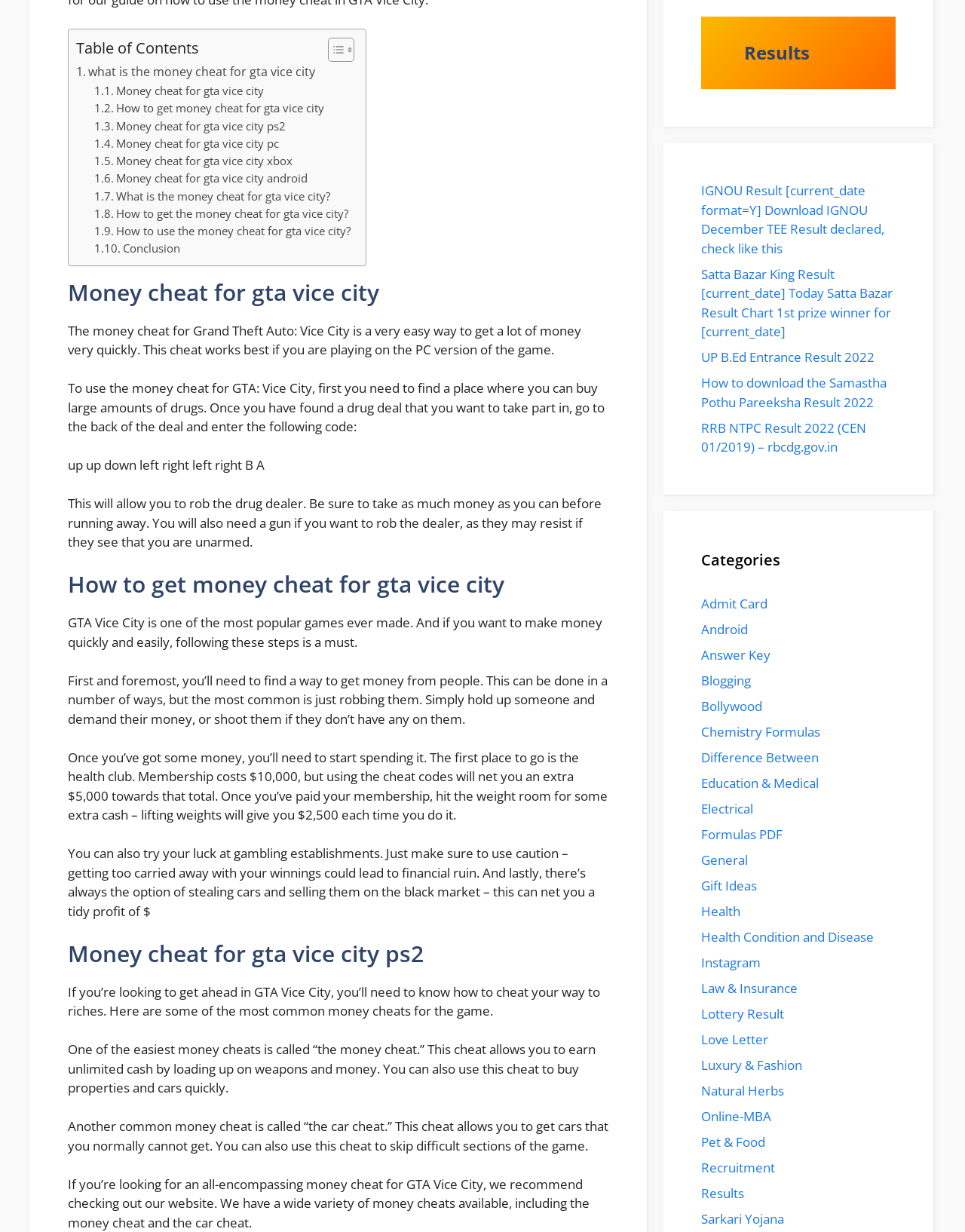Select the bounding box coordinates of the element I need to click to carry out the following instruction: "Read 'Money cheat for gta vice city'".

[0.079, 0.051, 0.327, 0.067]